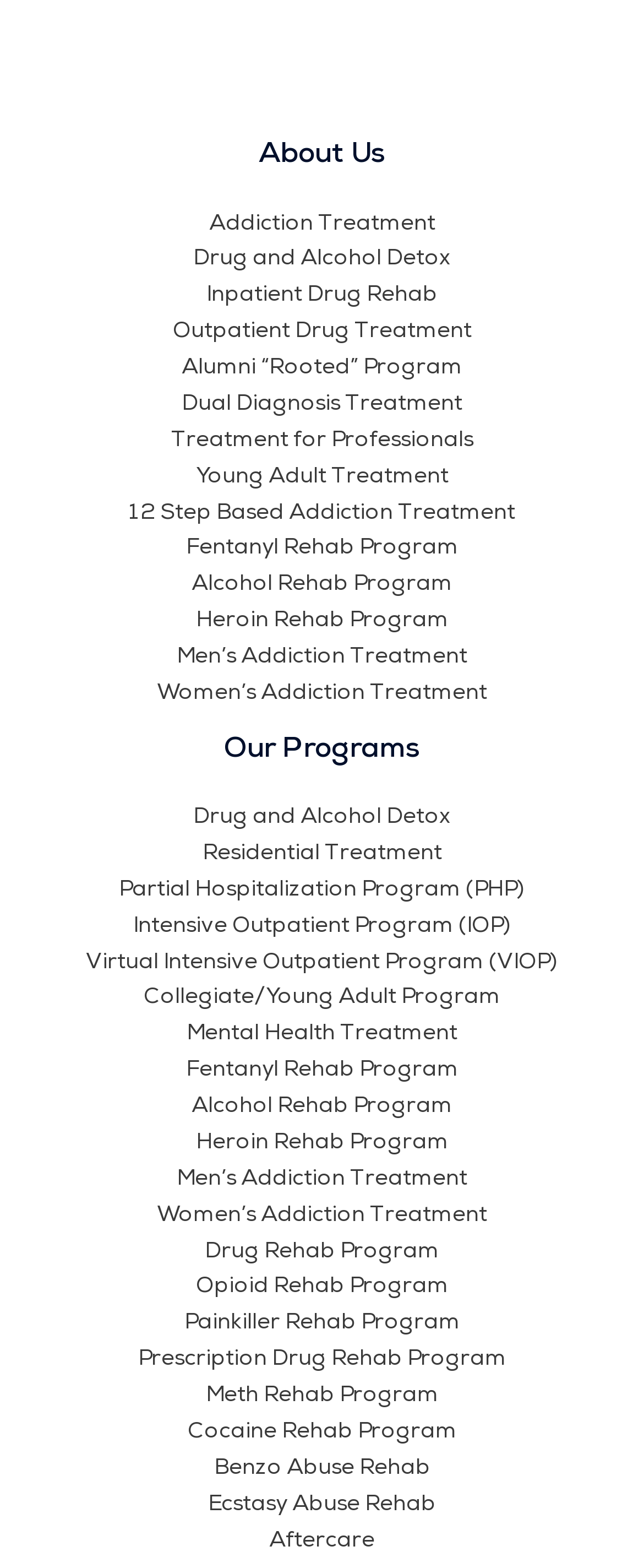Find the bounding box coordinates for the area you need to click to carry out the instruction: "Search for something". The coordinates should be four float numbers between 0 and 1, indicated as [left, top, right, bottom].

None